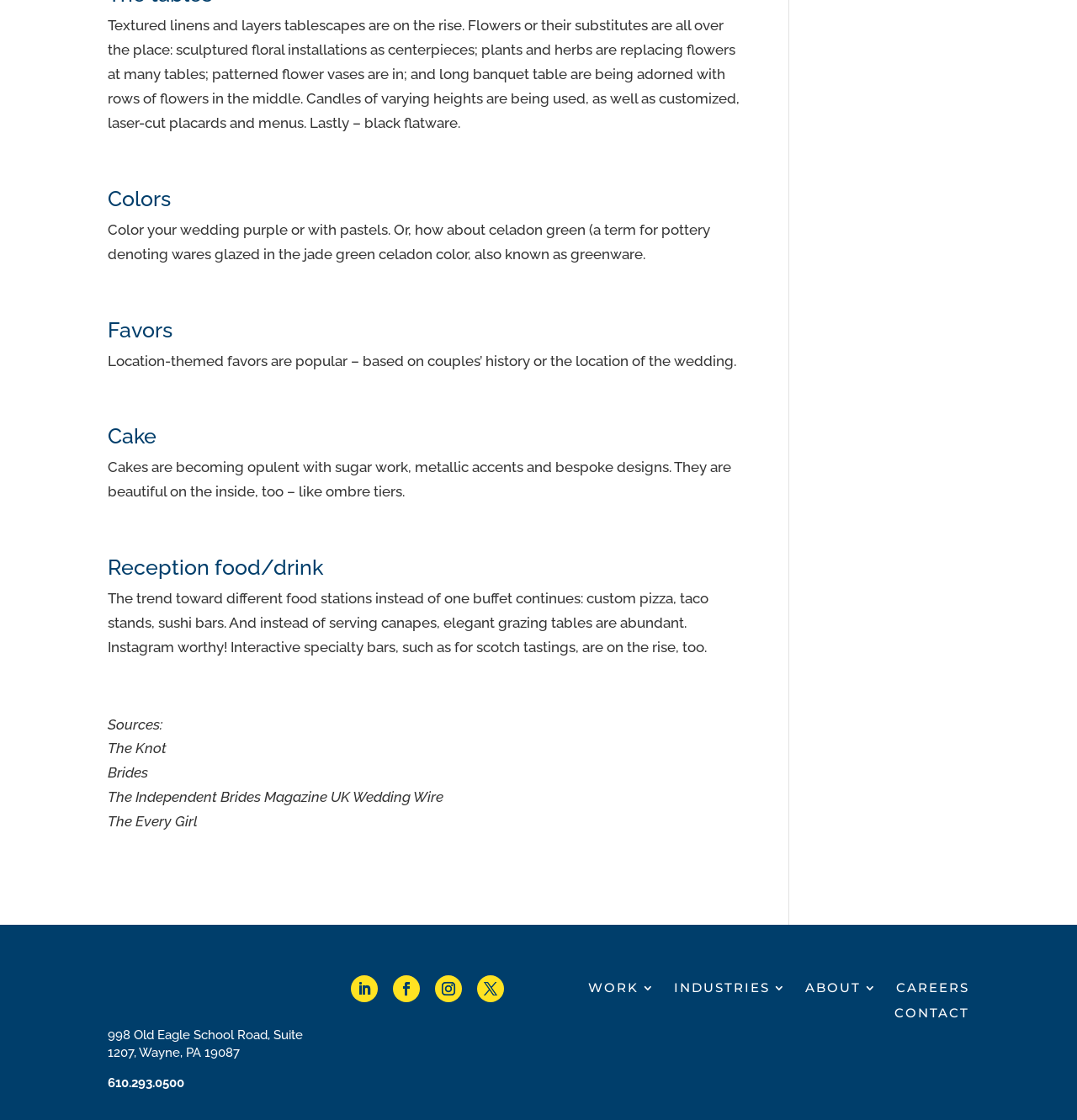Answer the following query concisely with a single word or phrase:
What is a unique feature of modern wedding cakes?

Ombre tiers